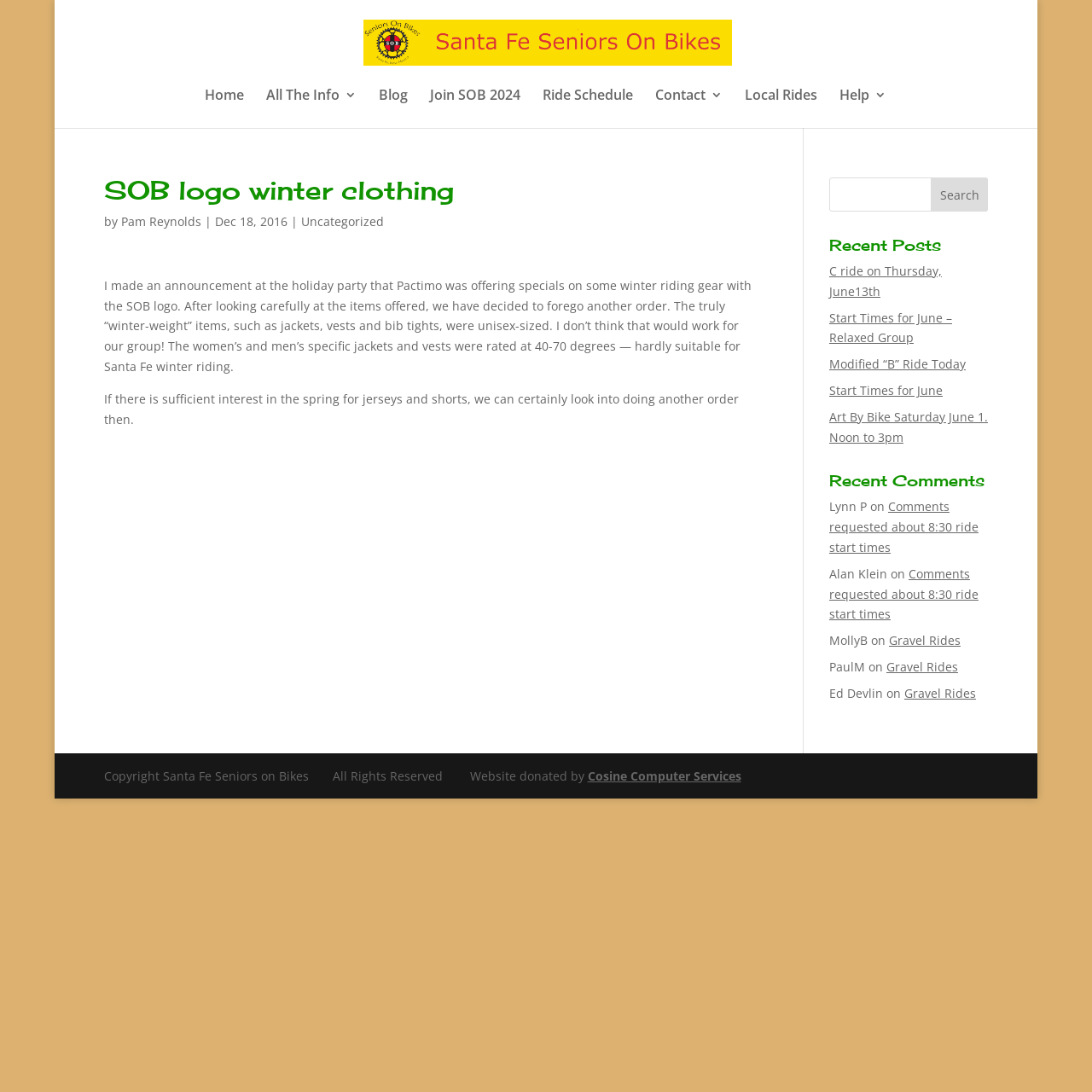What is the name of the company that donated the website?
Could you give a comprehensive explanation in response to this question?

The name of the company that donated the website can be found at the bottom of the webpage, in the copyright information section, where it says 'Website donated by Cosine Computer Services'.